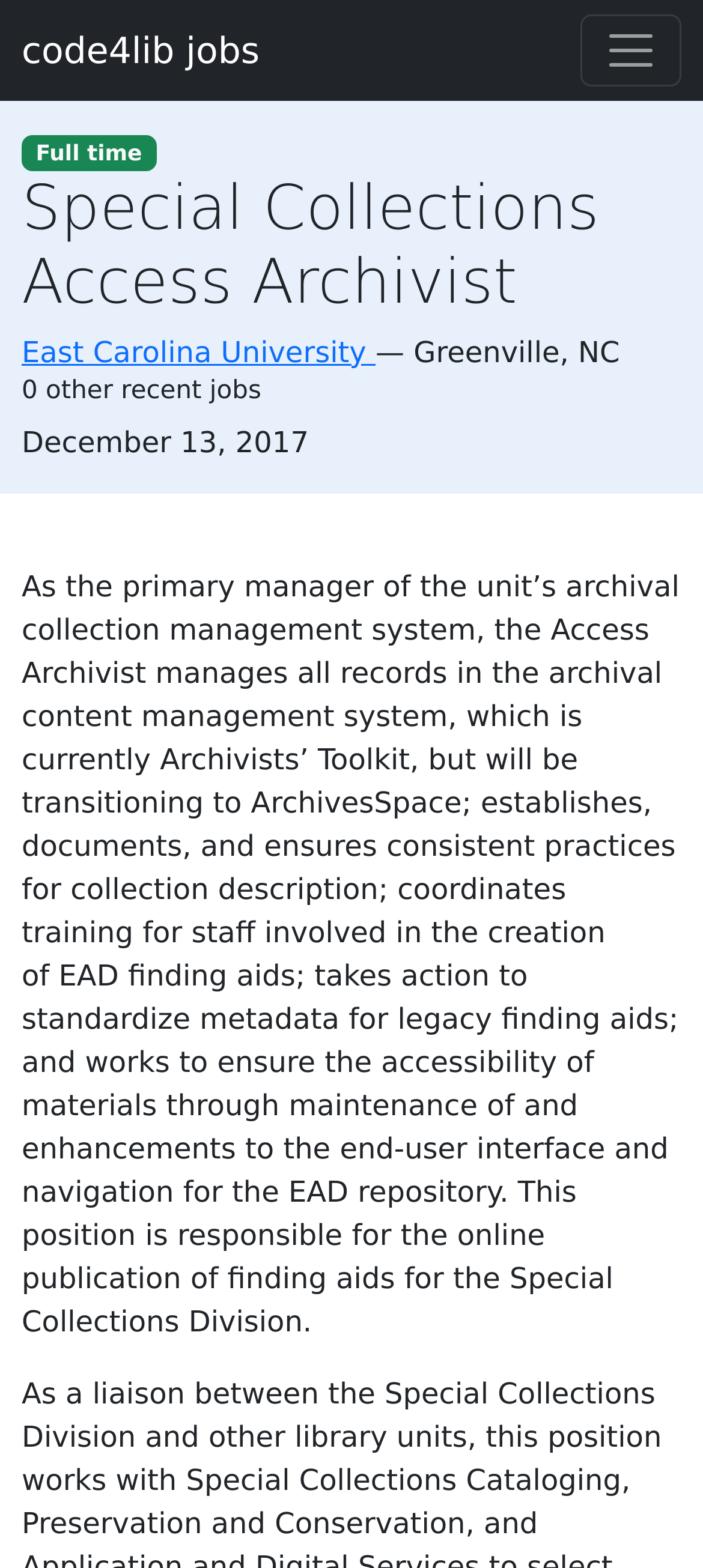What is the job title of the posting?
Respond with a short answer, either a single word or a phrase, based on the image.

Special Collections Access Archivist